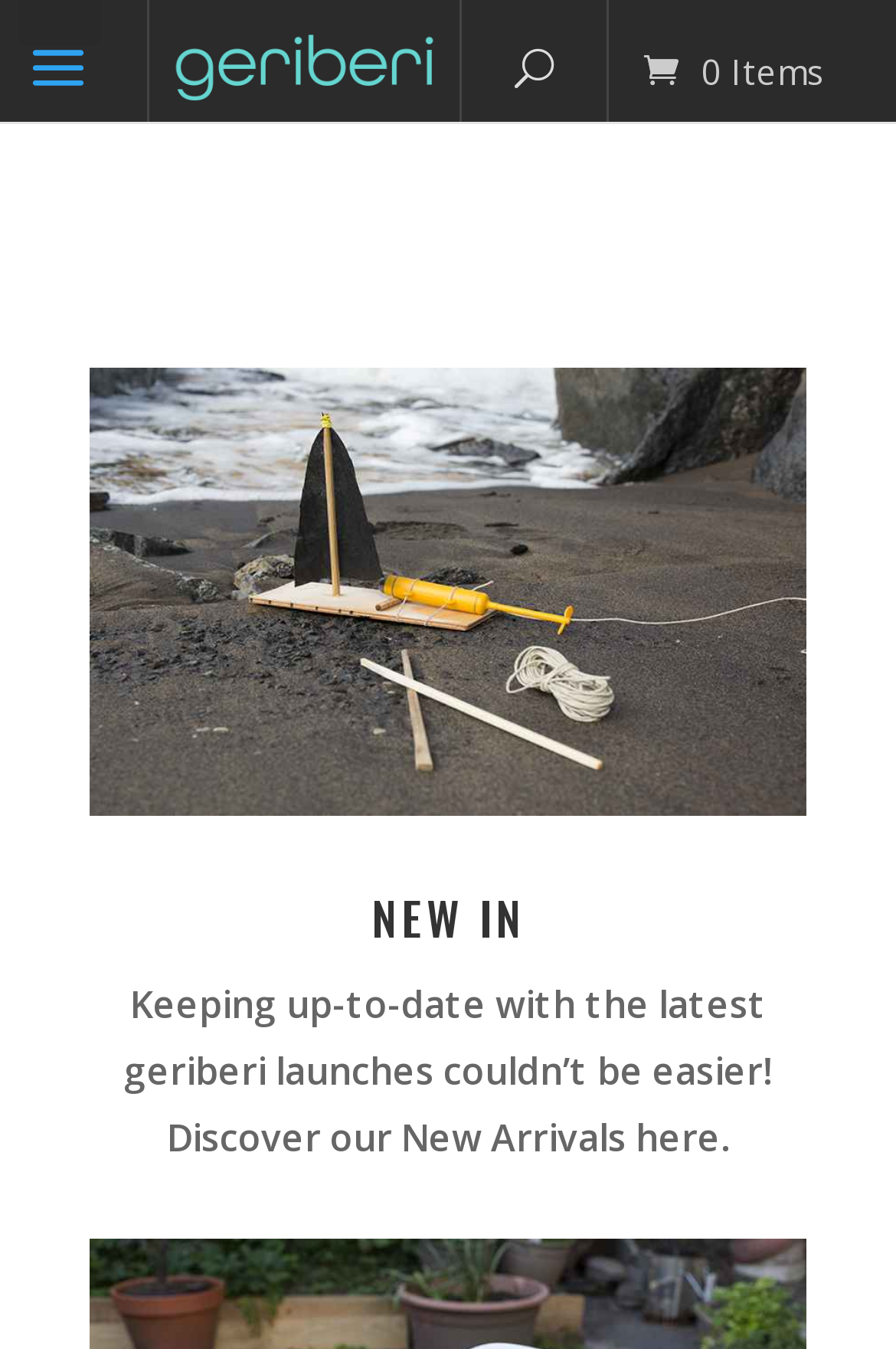What type of content is featured in the 'NEW IN' section?
Using the image, give a concise answer in the form of a single word or short phrase.

New Arrivals